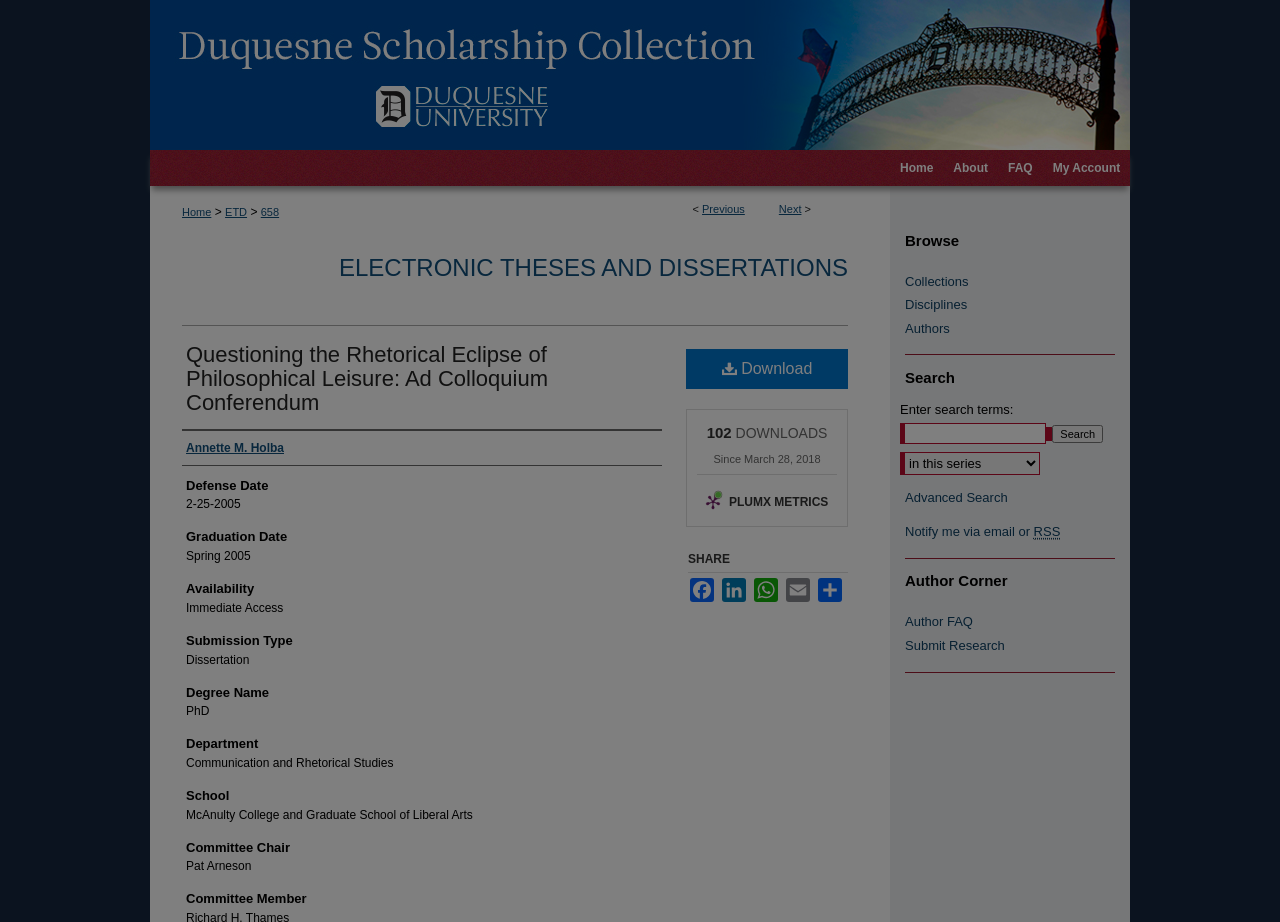Find the bounding box coordinates of the element's region that should be clicked in order to follow the given instruction: "Download the dissertation". The coordinates should consist of four float numbers between 0 and 1, i.e., [left, top, right, bottom].

[0.536, 0.378, 0.662, 0.422]